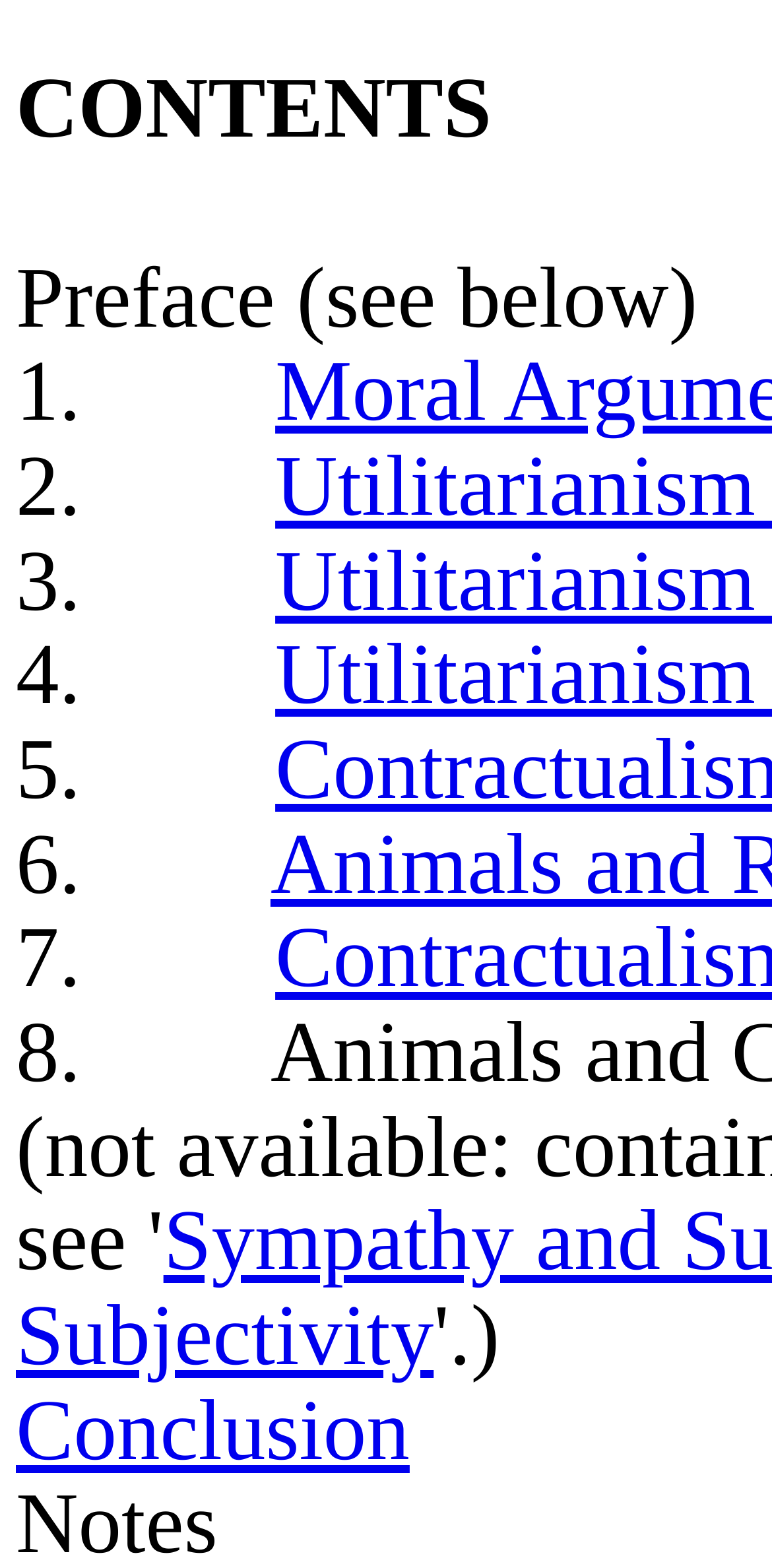How many items are in the list?
Using the image as a reference, answer the question with a short word or phrase.

8